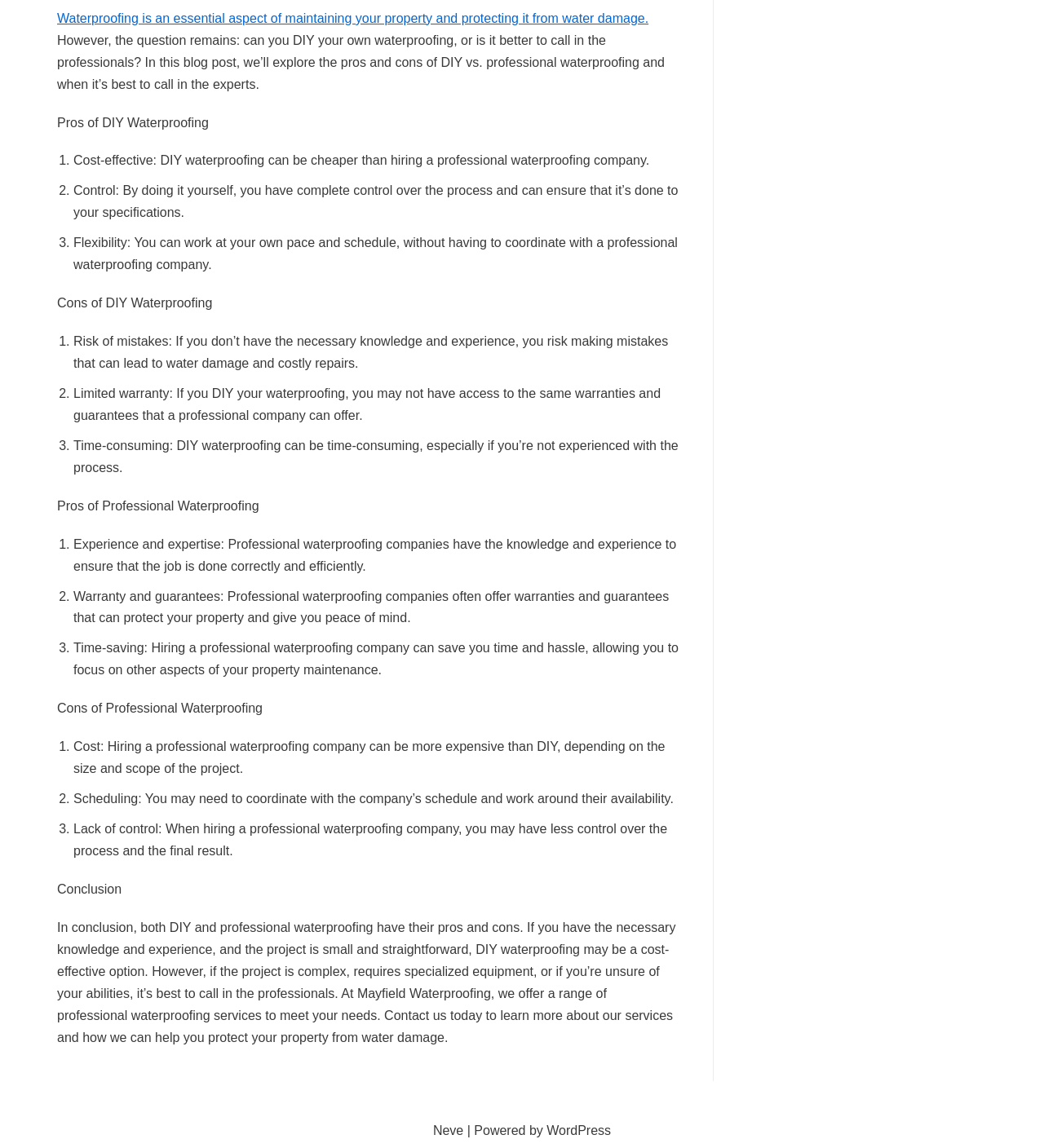Using floating point numbers between 0 and 1, provide the bounding box coordinates in the format (top-left x, top-left y, bottom-right x, bottom-right y). Locate the UI element described here: +44 (0)1793 824 222

None